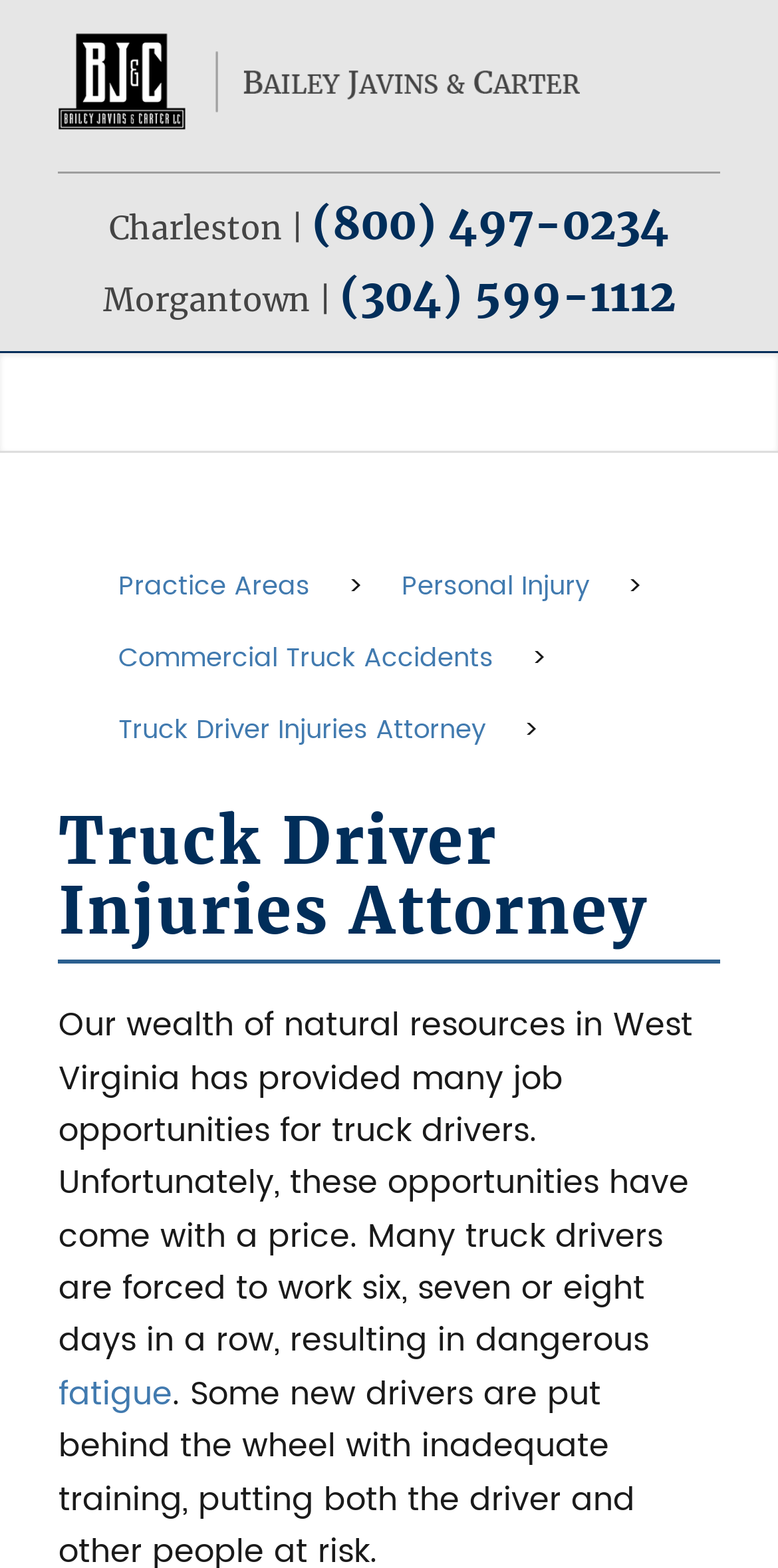What is the location of the law firm?
With the help of the image, please provide a detailed response to the question.

The website provides phone numbers and locations for Charleston and Morgantown, indicating that the law firm has offices in these two cities in West Virginia.